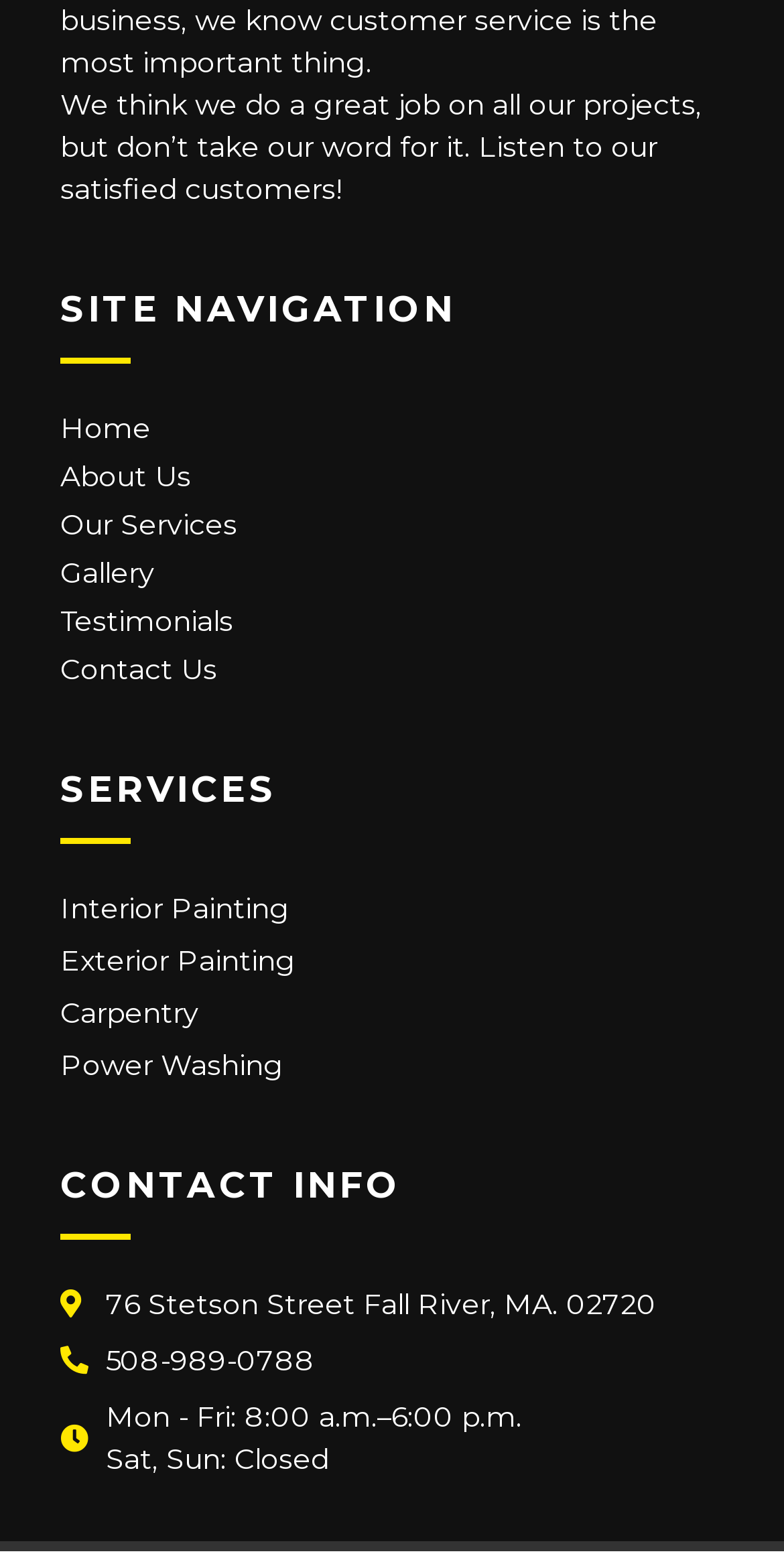Find the bounding box coordinates of the clickable area that will achieve the following instruction: "call the phone number".

[0.077, 0.854, 0.923, 0.881]